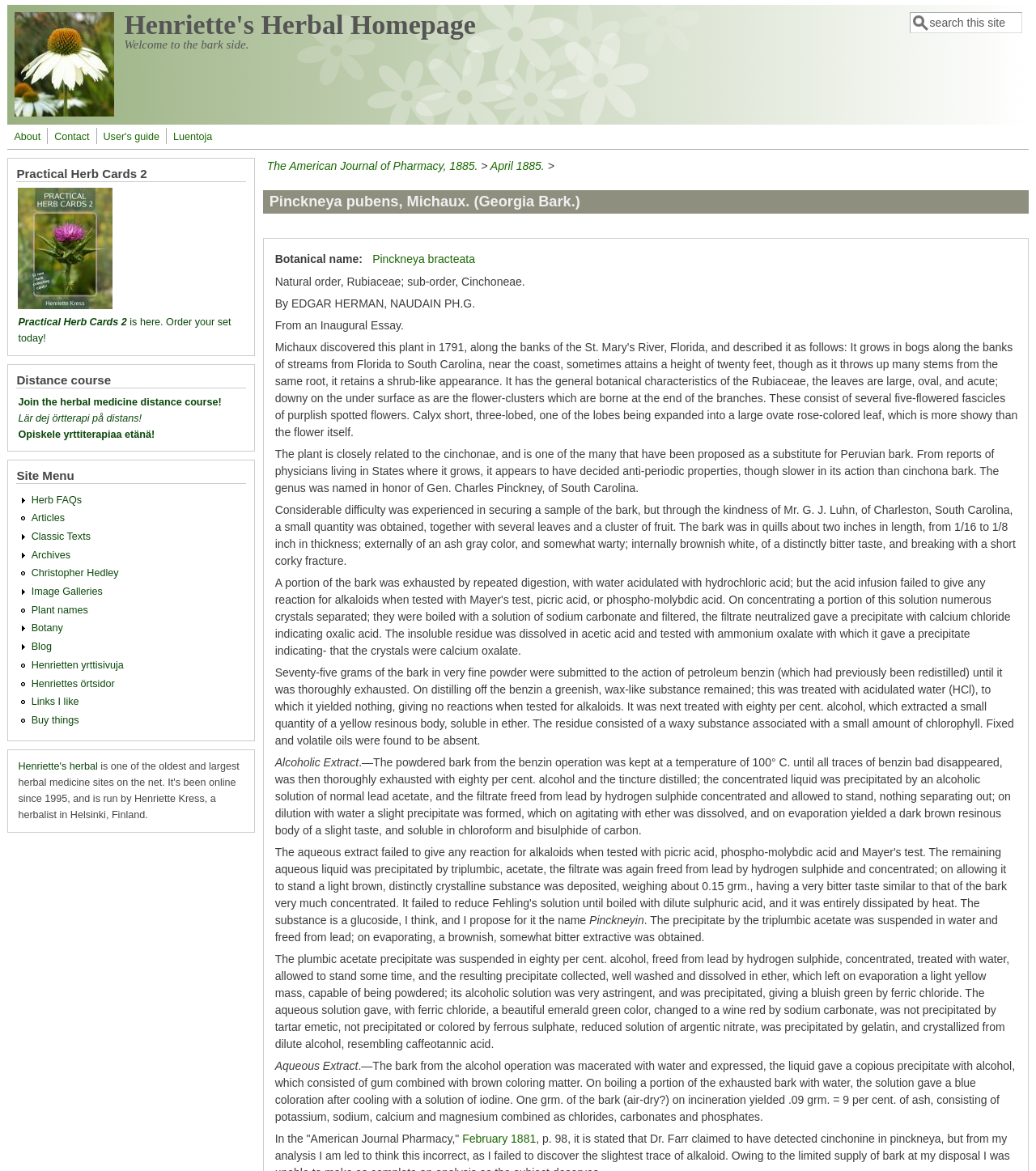Can you show the bounding box coordinates of the region to click on to complete the task described in the instruction: "Explore the Practical Herb Cards 2"?

[0.016, 0.142, 0.237, 0.156]